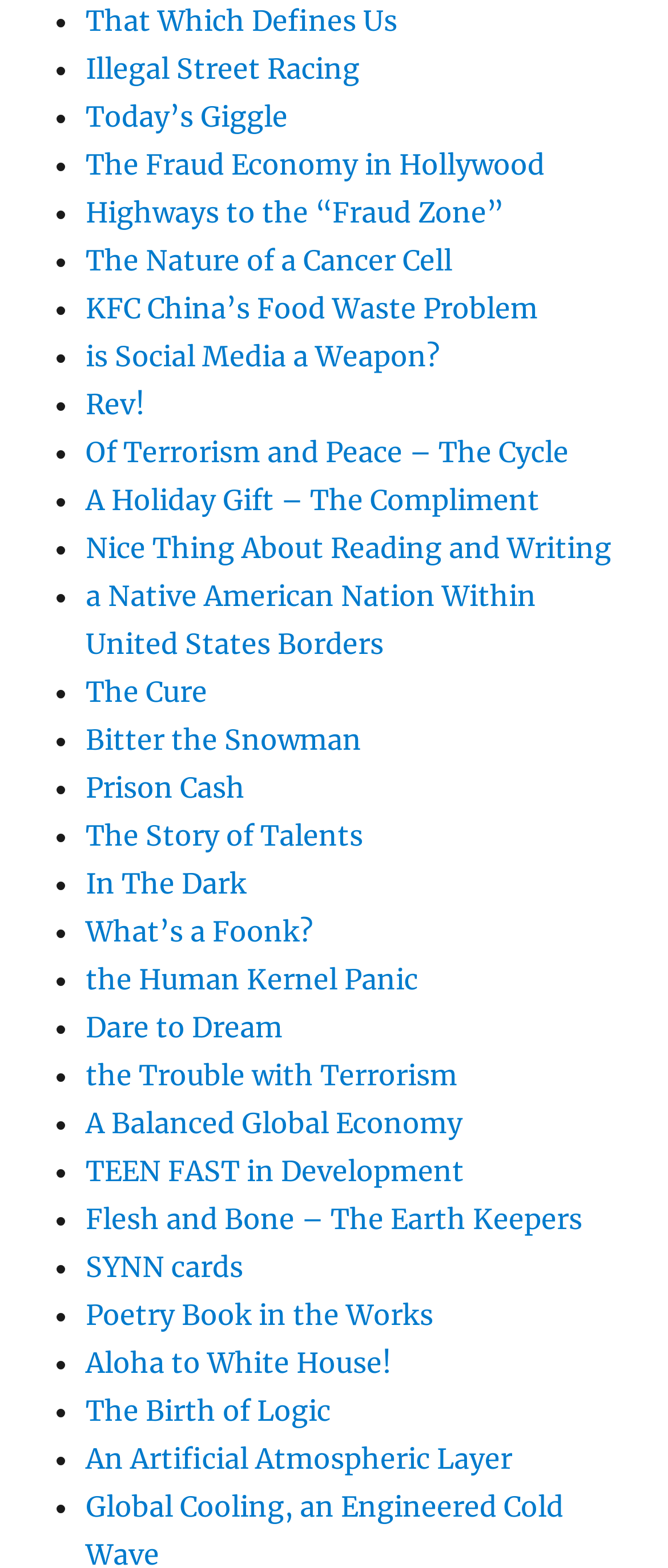Identify and provide the bounding box for the element described by: "is Social Media a Weapon?".

[0.128, 0.216, 0.659, 0.238]